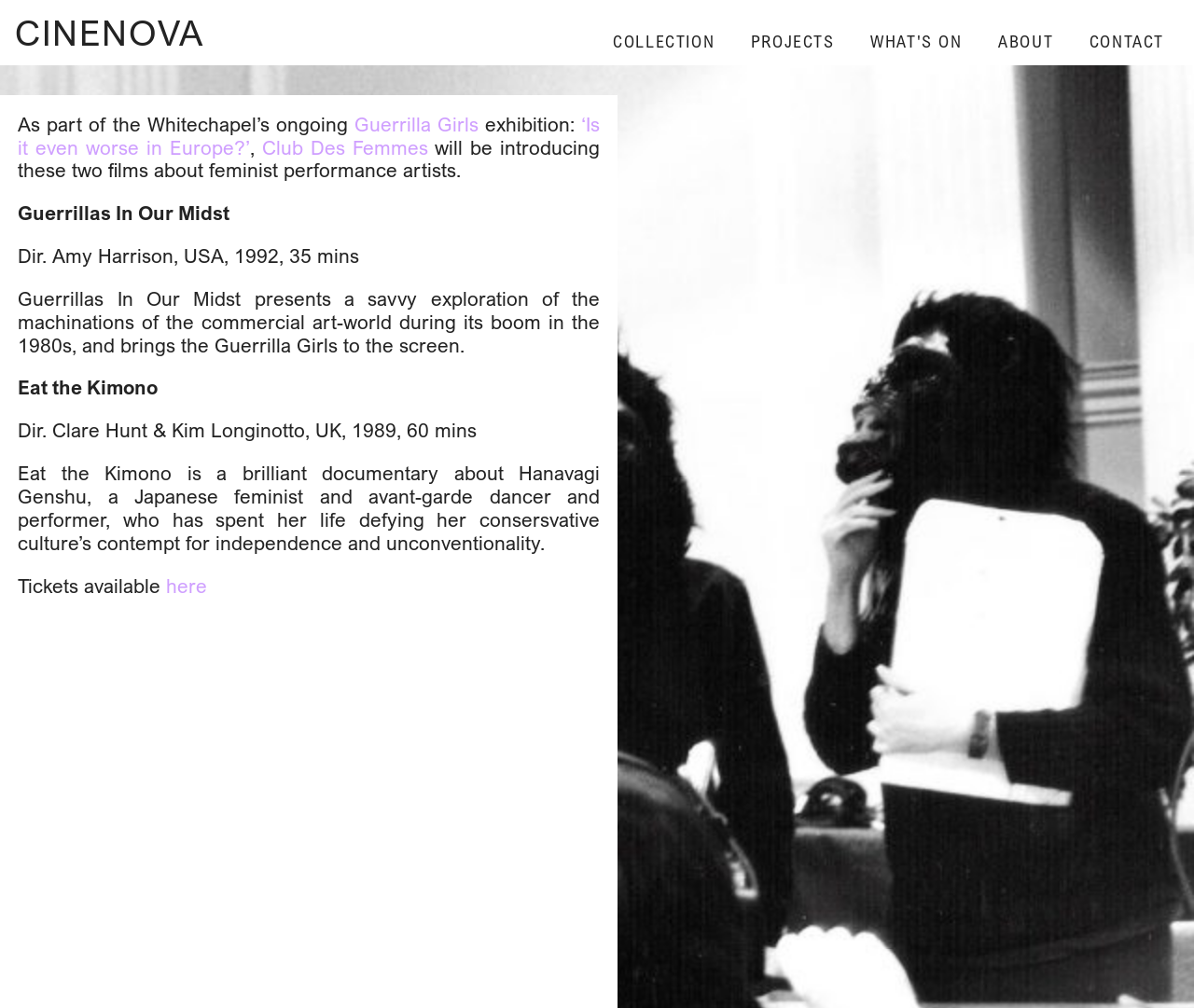Give a complete and precise description of the webpage's appearance.

The webpage is about Cinenova, a platform that showcases films and projects related to feminist performance artists. At the top left corner, there is a logo with the text "CINENOVA". Below the logo, there are five navigation links: "COLLECTION", "PROJECTS", "WHAT'S ON", "ABOUT", and "CONTACT", which are evenly spaced and aligned horizontally across the top of the page.

The main content of the page is divided into two sections. The first section starts with a paragraph of text that mentions the Whitechapel's ongoing exhibition and the Guerrilla Girls. There are two links embedded in this paragraph: "Guerrilla Girls" and "‘Is it even worse in Europe?’". The paragraph is followed by a list of two films, each with its title, director, country, year, and duration. The first film is "Guerrillas In Our Midst", and the second film is "Eat the Kimono". Each film has a brief description below its title.

The second section of the main content appears to be a call-to-action, with the text "Tickets available" and a link to purchase tickets labeled "here". This section is positioned below the film descriptions.

Overall, the webpage has a clean and simple layout, with a focus on showcasing the films and projects related to feminist performance artists.